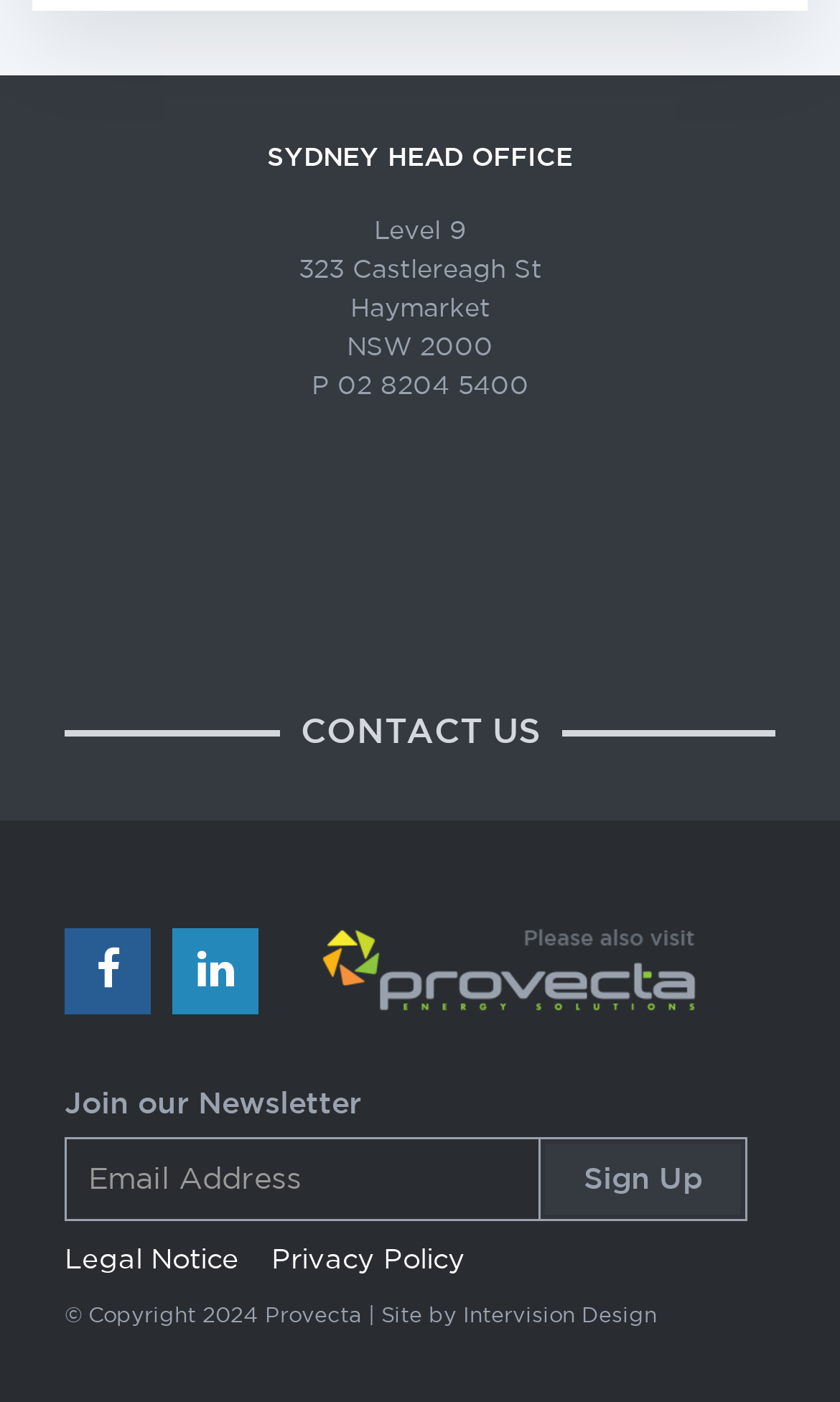What is the phone number of the Sydney head office? Using the information from the screenshot, answer with a single word or phrase.

02 8204 5400